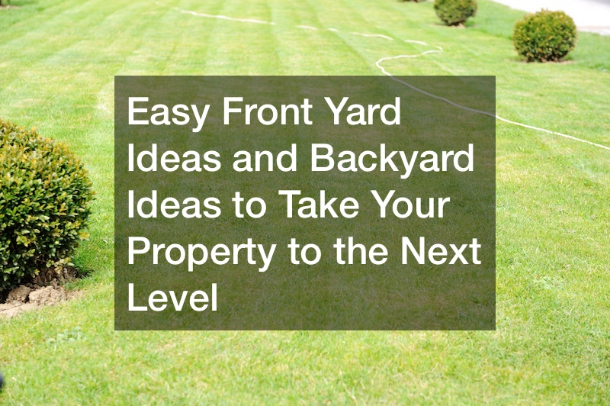What is the condition of the yard in the image?
Provide a fully detailed and comprehensive answer to the question.

The yard in the image appears to be well-maintained, as indicated by the lush green lawn, neatly trimmed shrubs, and overall tidy appearance. This suggests a commitment to home improvement and outdoor living aesthetics.